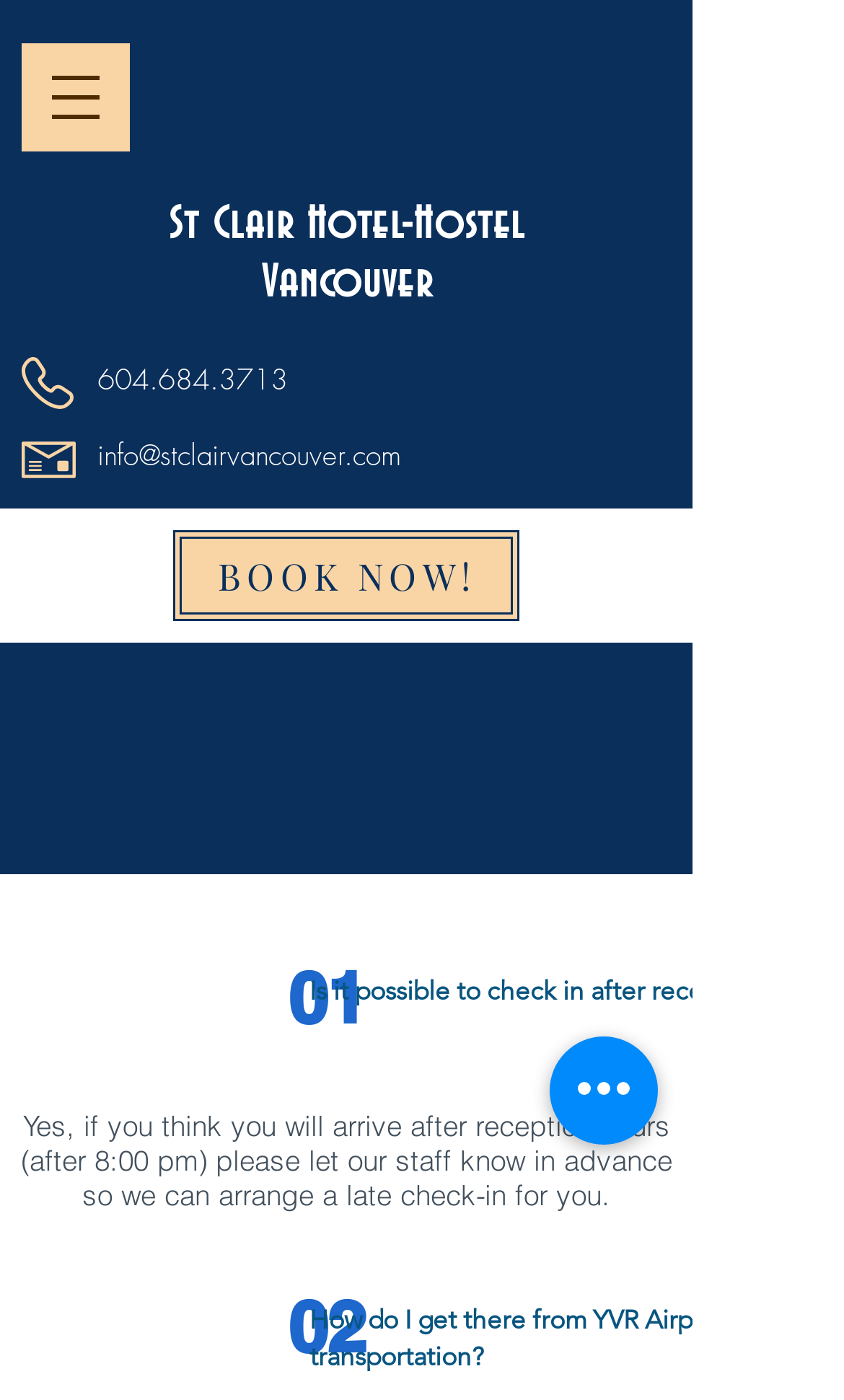What time is the reception open until?
Please analyze the image and answer the question with as much detail as possible.

I found the answer by reading the static text element that mentions 'reception hours (after 8:00 pm)' which implies that the reception is open until 8:00 pm.